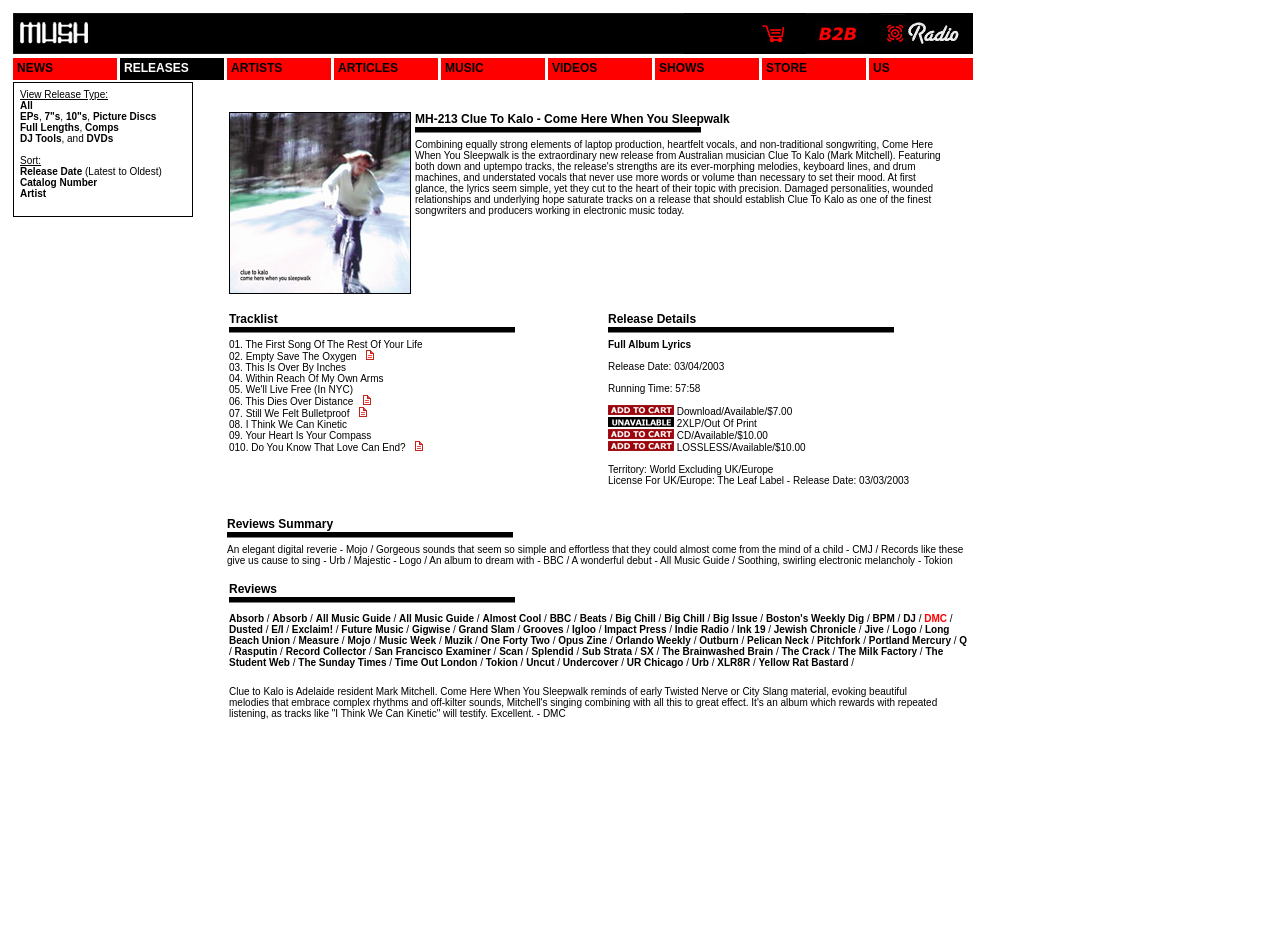Determine the bounding box coordinates for the area that should be clicked to carry out the following instruction: "Sort by Catalog Number".

[0.016, 0.191, 0.076, 0.203]